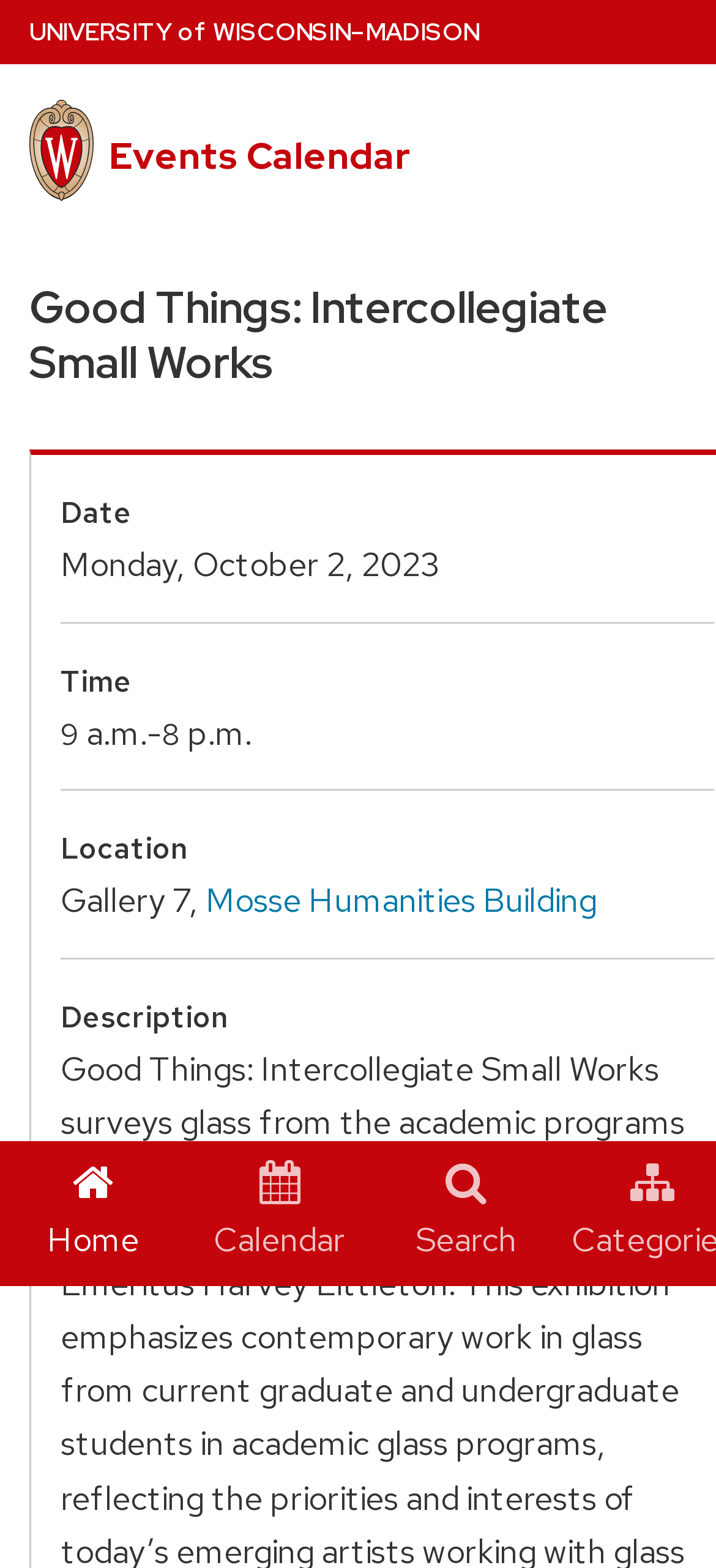Convey a detailed summary of the webpage, mentioning all key elements.

The webpage is about an event titled "Good Things: Intercollegiate Small Works" listed on the UW–Madison Events Calendar. At the top left corner, there is a navigation link to the University Home Page, which contains the university's name "University of Wisconsin–MADISON" in separate text elements. 

Below the navigation link, there is a prominent heading "Good Things: Intercollegiate Small Works" that spans most of the width of the page. 

Underneath the heading, there is an "Event Details" section, which contains several key pieces of information about the event. The event date is listed as "Monday, October 2, 2023", and the time is from 8 a.m. to 8 p.m. The location of the event is "Gallery 7, Mosse Humanities Building", which is a clickable link. 

There is also a "Description" section, but its content is not provided in the accessibility tree. 

At the bottom of the page, there are three links: "Home", "Calendar", and "Search", represented by icons.